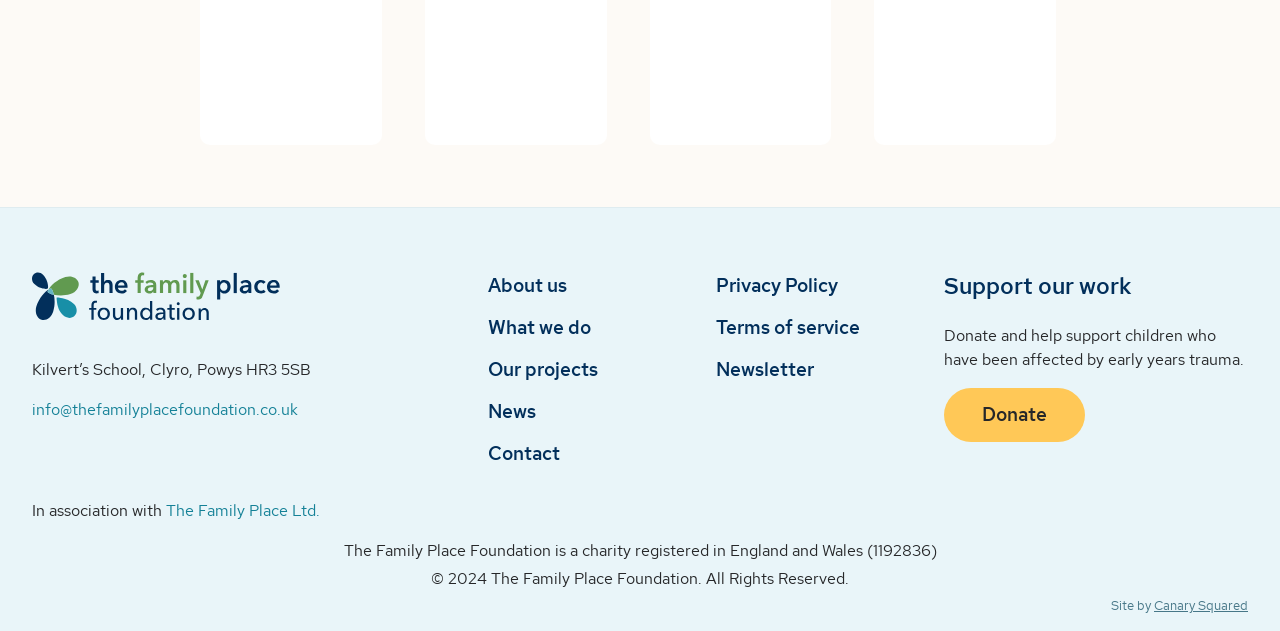Please locate the UI element described by "The Family Place Ltd." and provide its bounding box coordinates.

[0.13, 0.792, 0.25, 0.825]